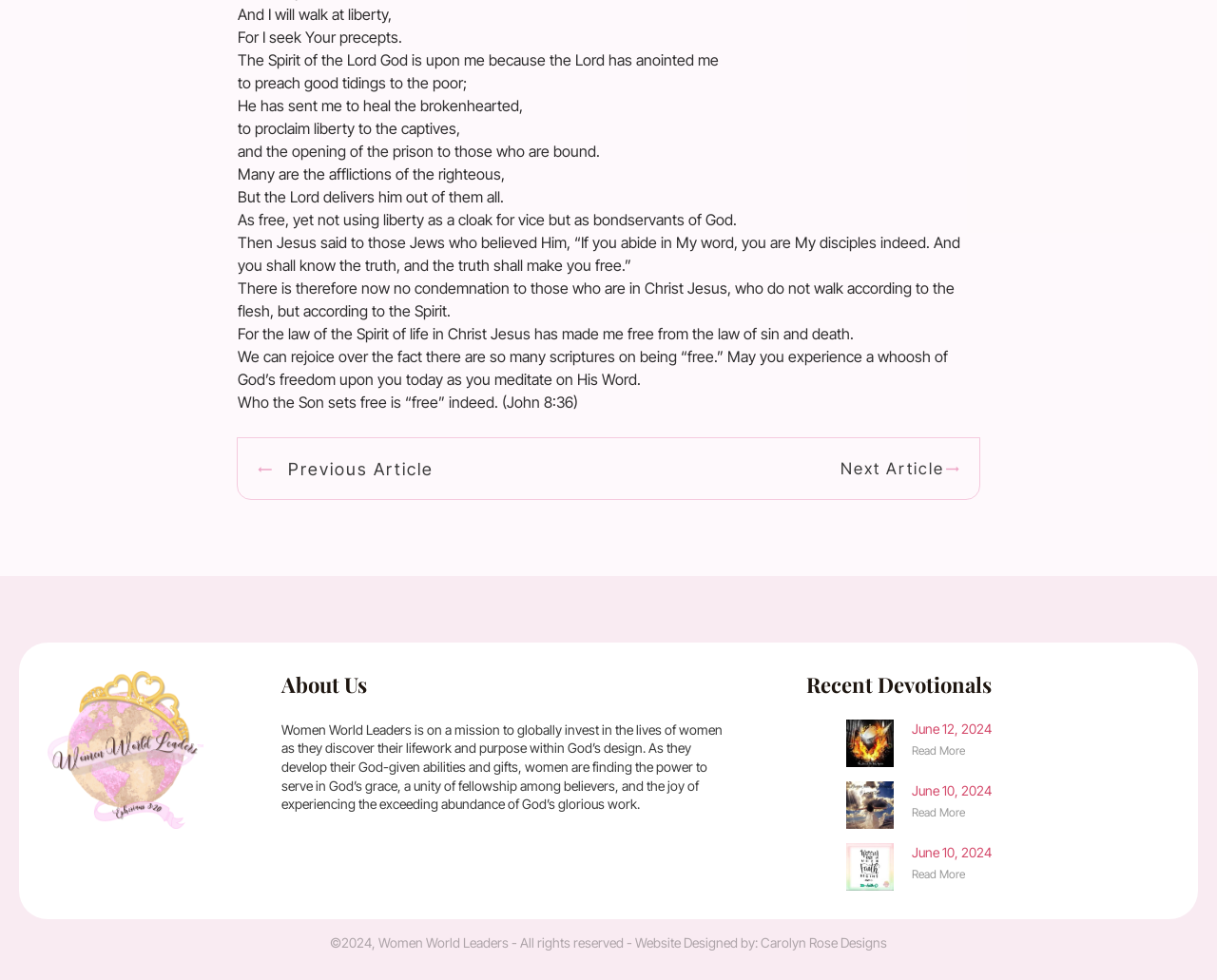Who designed the website?
Use the information from the image to give a detailed answer to the question.

The website designer is credited at the bottom of the webpage, which states 'Website Designed by: Carolyn Rose Designs'.